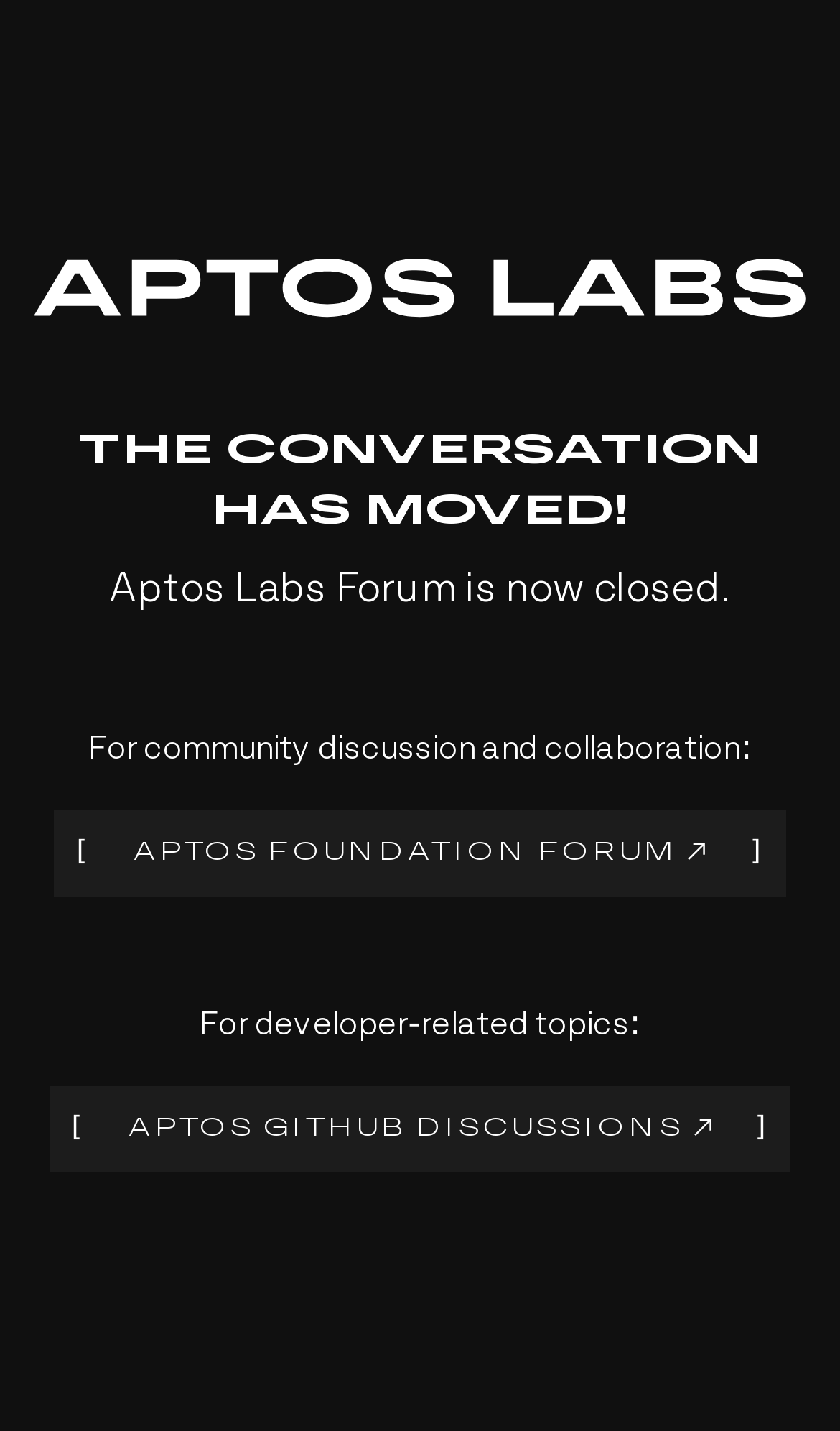Using the information in the image, give a comprehensive answer to the question: 
What is the purpose of the Aptos Foundation Forum?

The purpose of the Aptos Foundation Forum can be inferred from the StaticText element with the text 'For community discussion and collaboration:' which is followed by a link to the Aptos Foundation Forum.